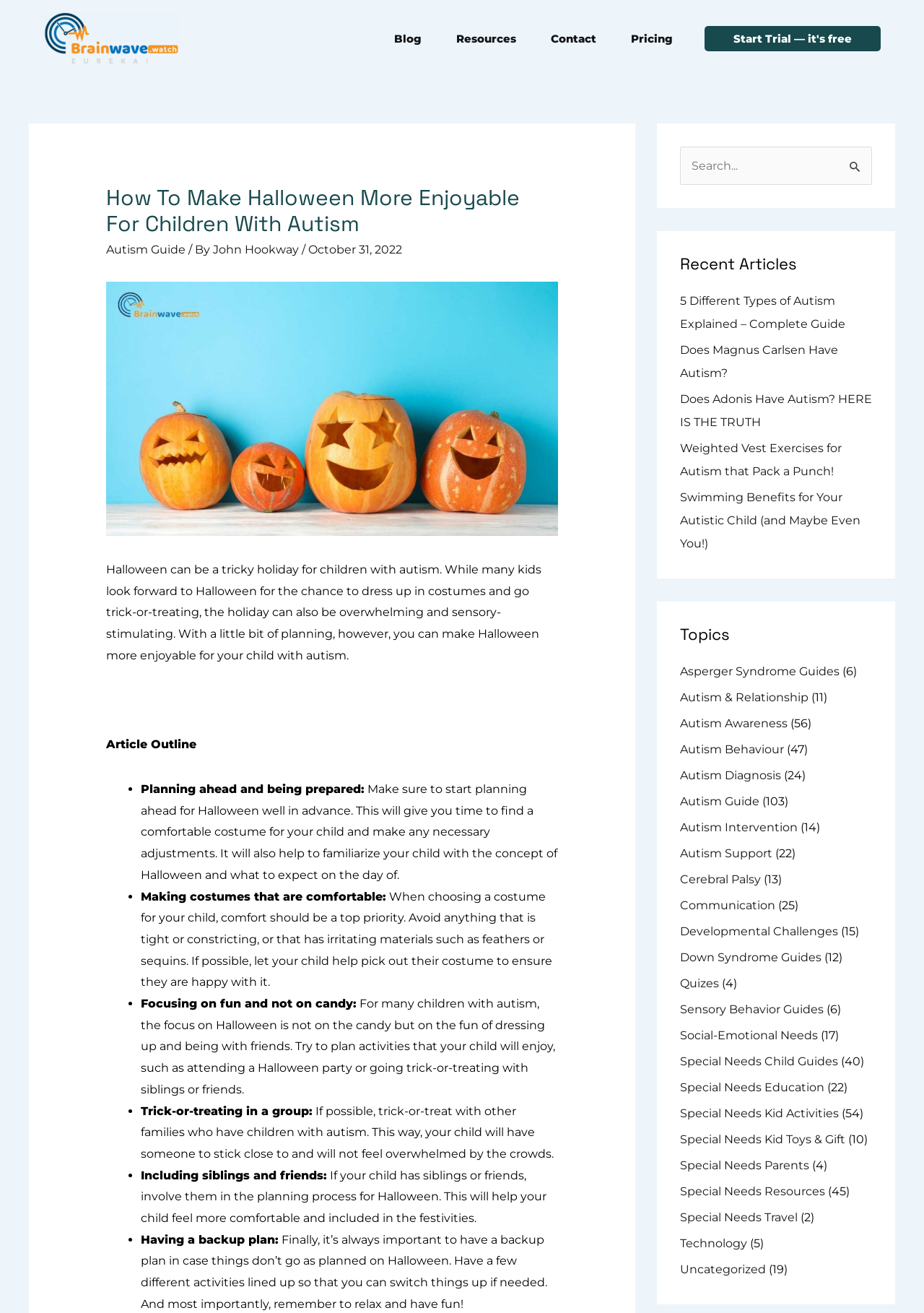Please identify the bounding box coordinates of the element on the webpage that should be clicked to follow this instruction: "Explore the 'Recent Articles' section". The bounding box coordinates should be given as four float numbers between 0 and 1, formatted as [left, top, right, bottom].

[0.736, 0.194, 0.944, 0.208]